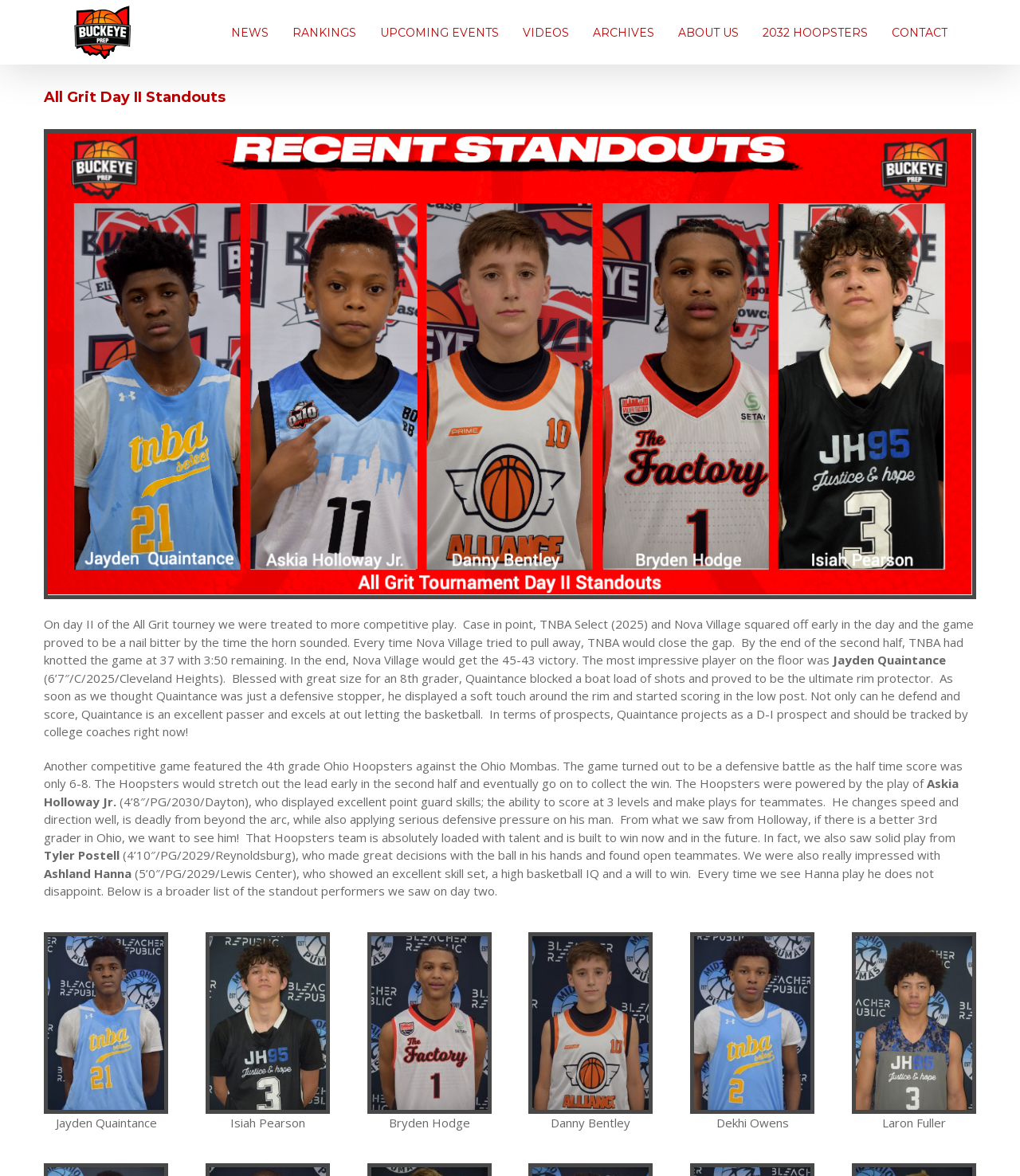Find the coordinates for the bounding box of the element with this description: "alt="Buckeye Prep Report Logo"".

[0.071, 0.003, 0.13, 0.051]